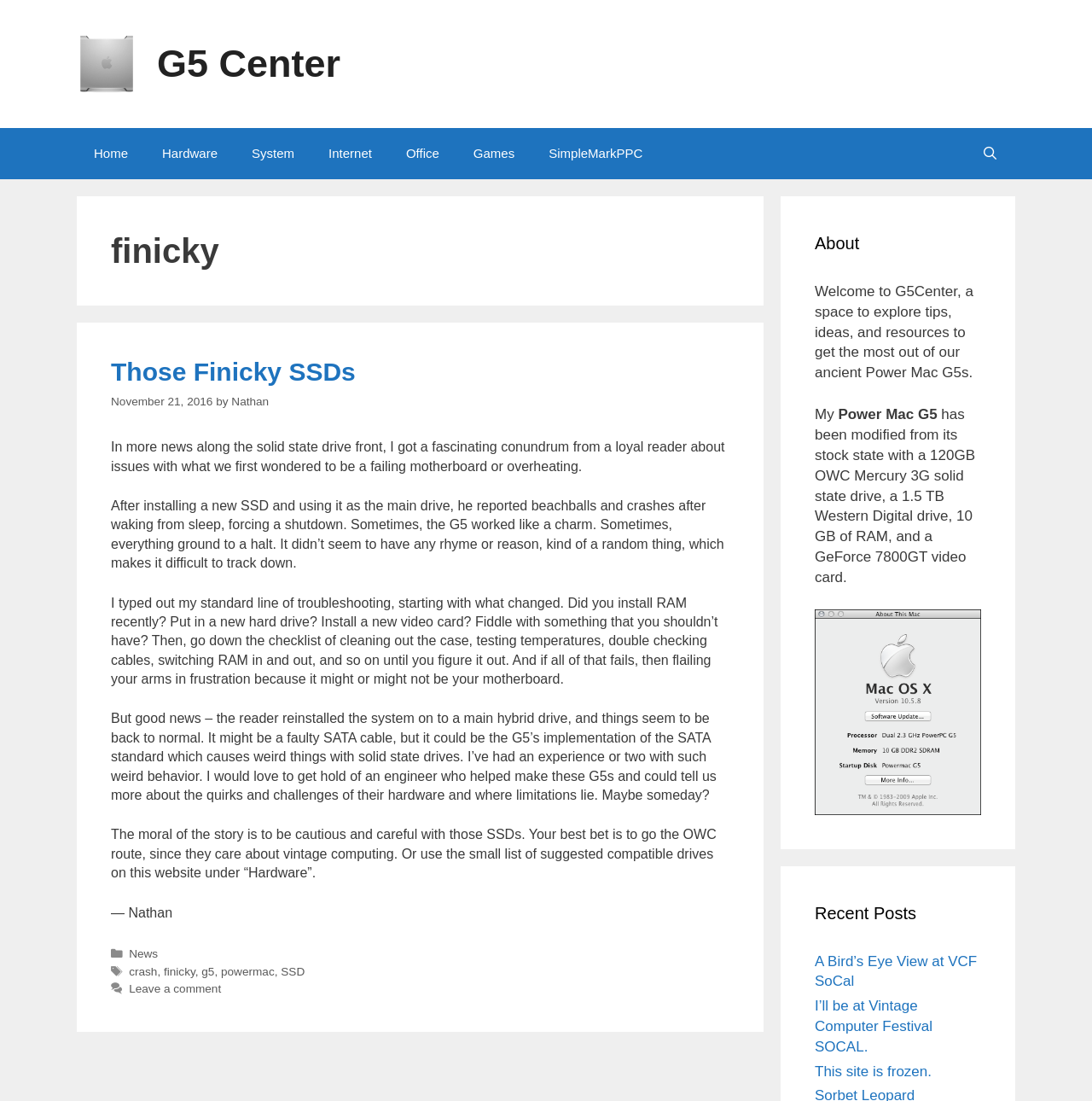What is the topic of the latest article?
Refer to the image and offer an in-depth and detailed answer to the question.

The topic of the latest article can be found in the main content section of the webpage, which contains a heading with the text 'Those Finicky SSDs'.